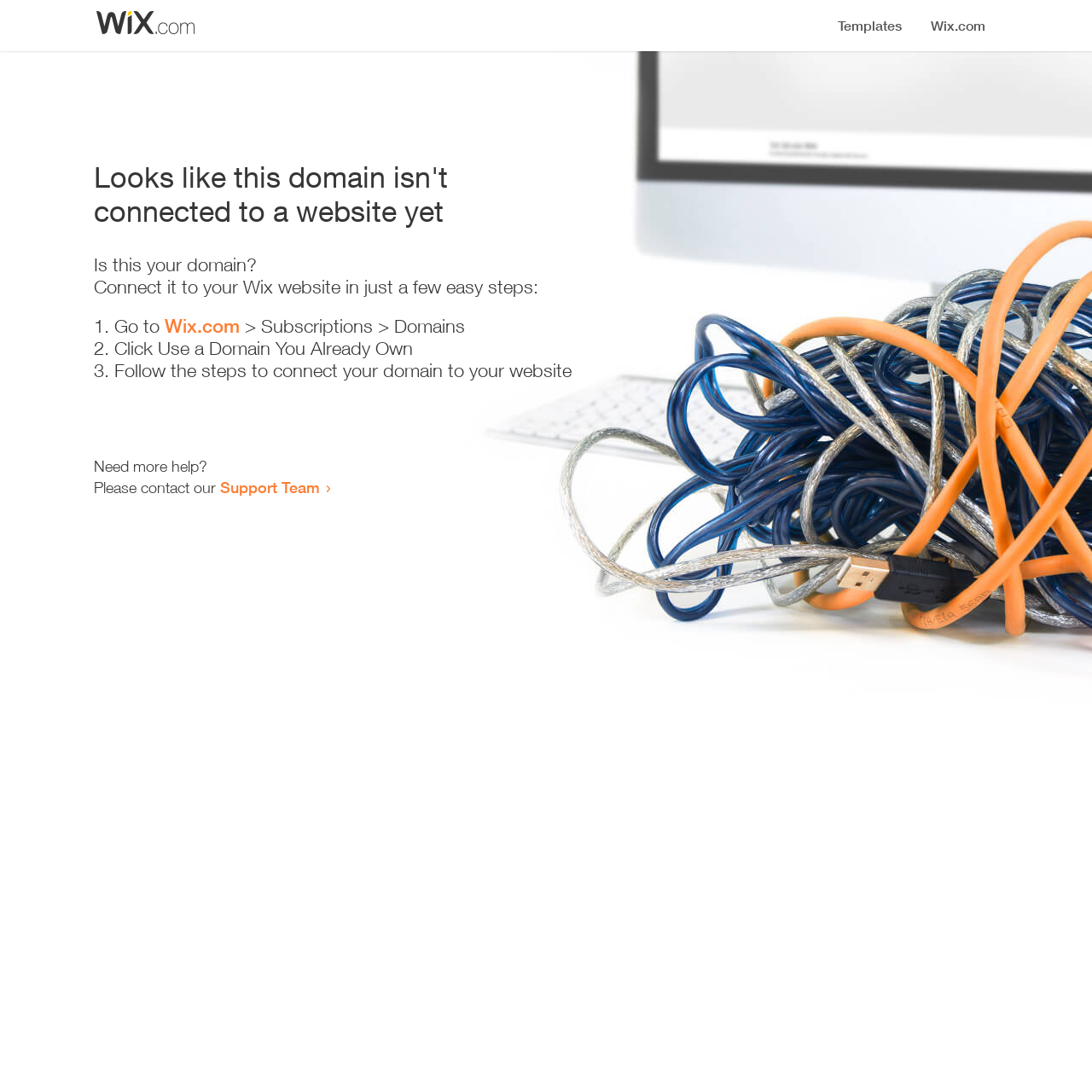Where can I get more help?
Provide an in-depth and detailed explanation in response to the question.

The webpage provides a link to the 'Support Team' for users who need more help, indicating that this is the resource available for further assistance.